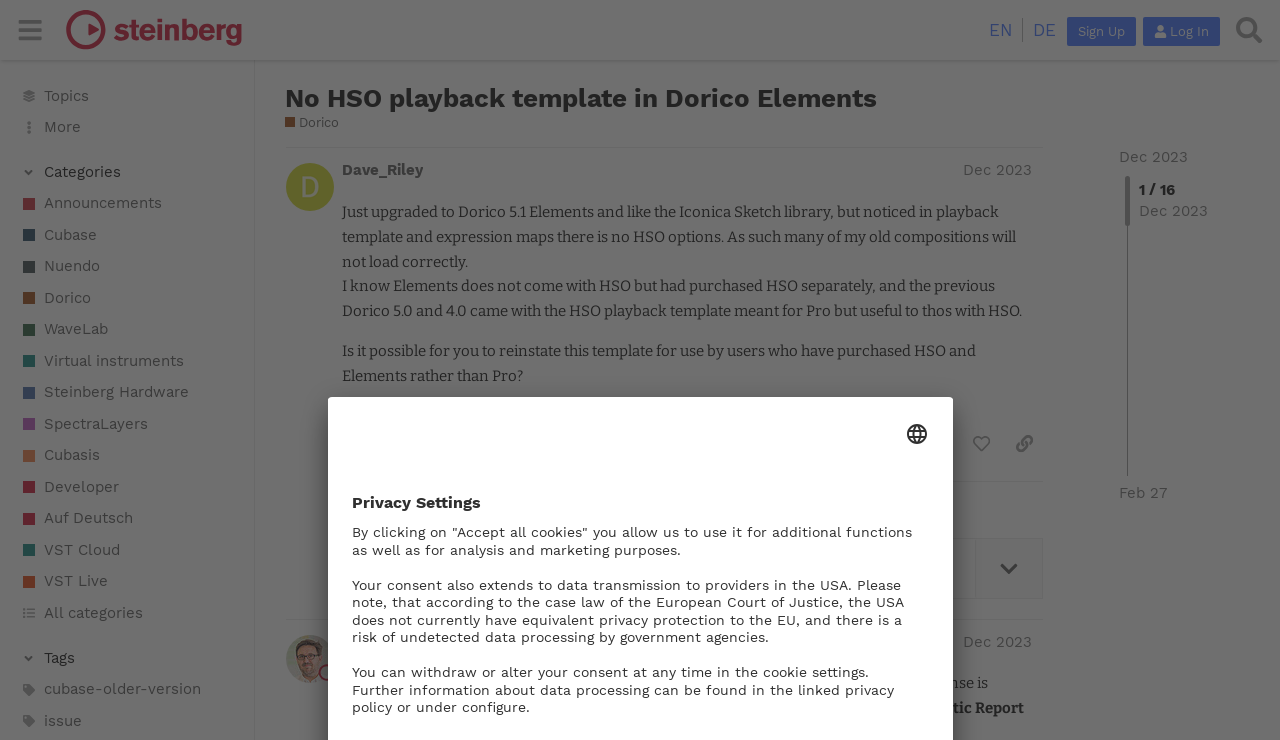Please provide a comprehensive response to the question below by analyzing the image: 
How many replies are there in the topic 'No HSO playback template in Dorico Elements'?

I obtained the answer by looking at the static text element with the text '15' near the topic title 'No HSO playback template in Dorico Elements', which represents the number of replies in the topic.